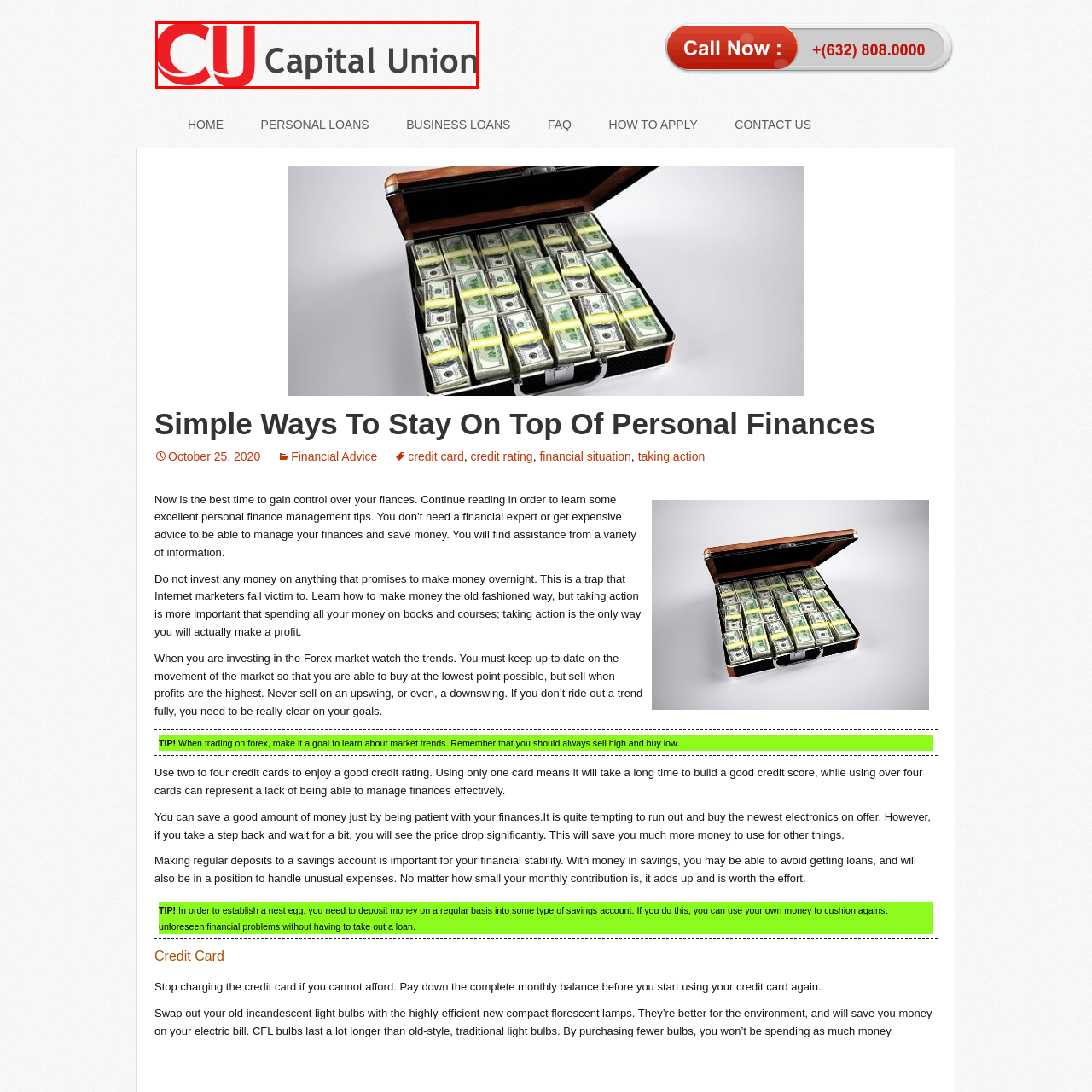Direct your attention to the image within the red boundary and answer the question with a single word or phrase:
What type of services does Capital Union provide?

personal and business loan solutions